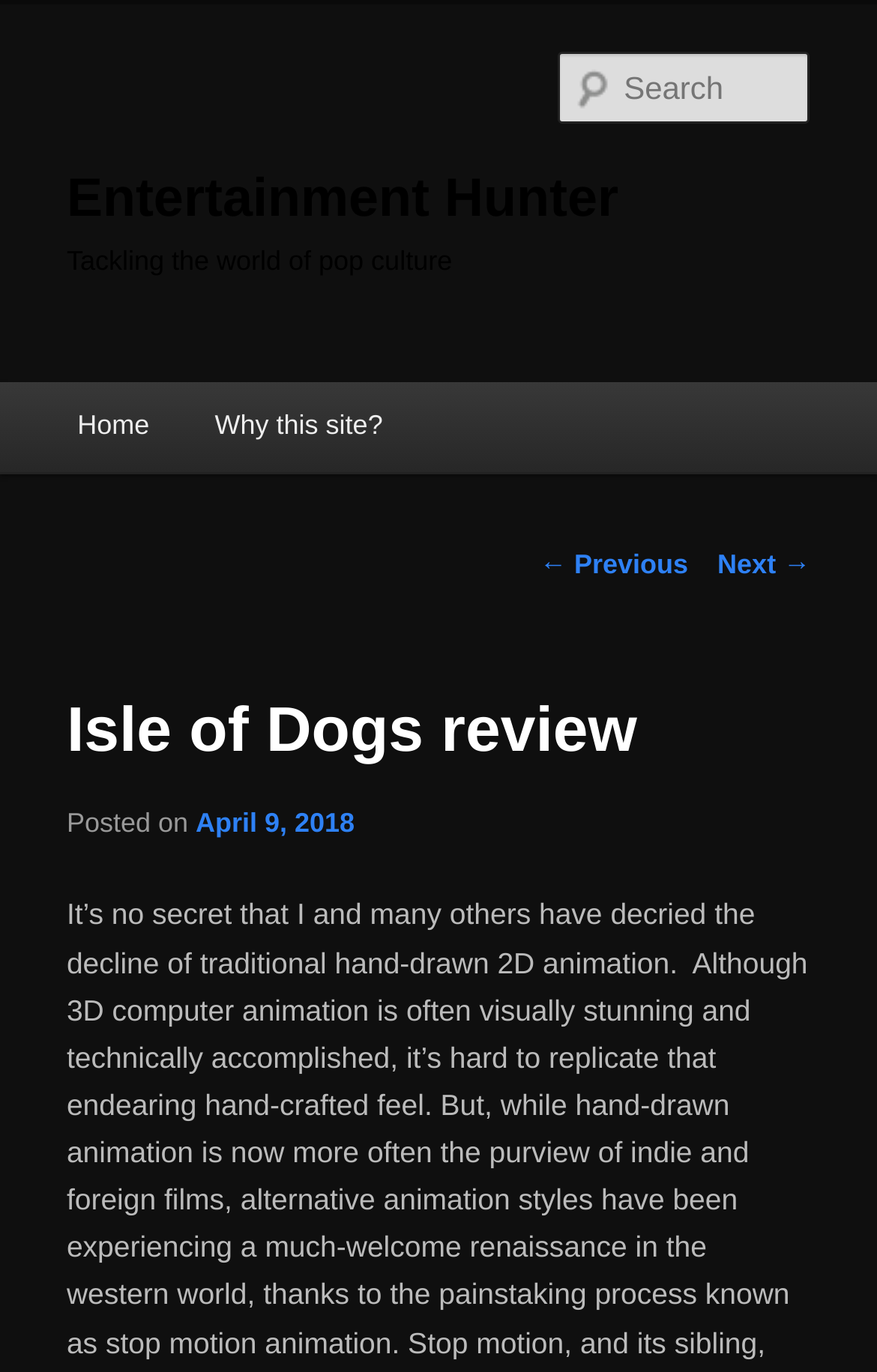Utilize the details in the image to thoroughly answer the following question: When was the current article posted?

I determined the posting date of the current article by looking at the link element with the text 'April 9, 2018' which is located below the title of the article.